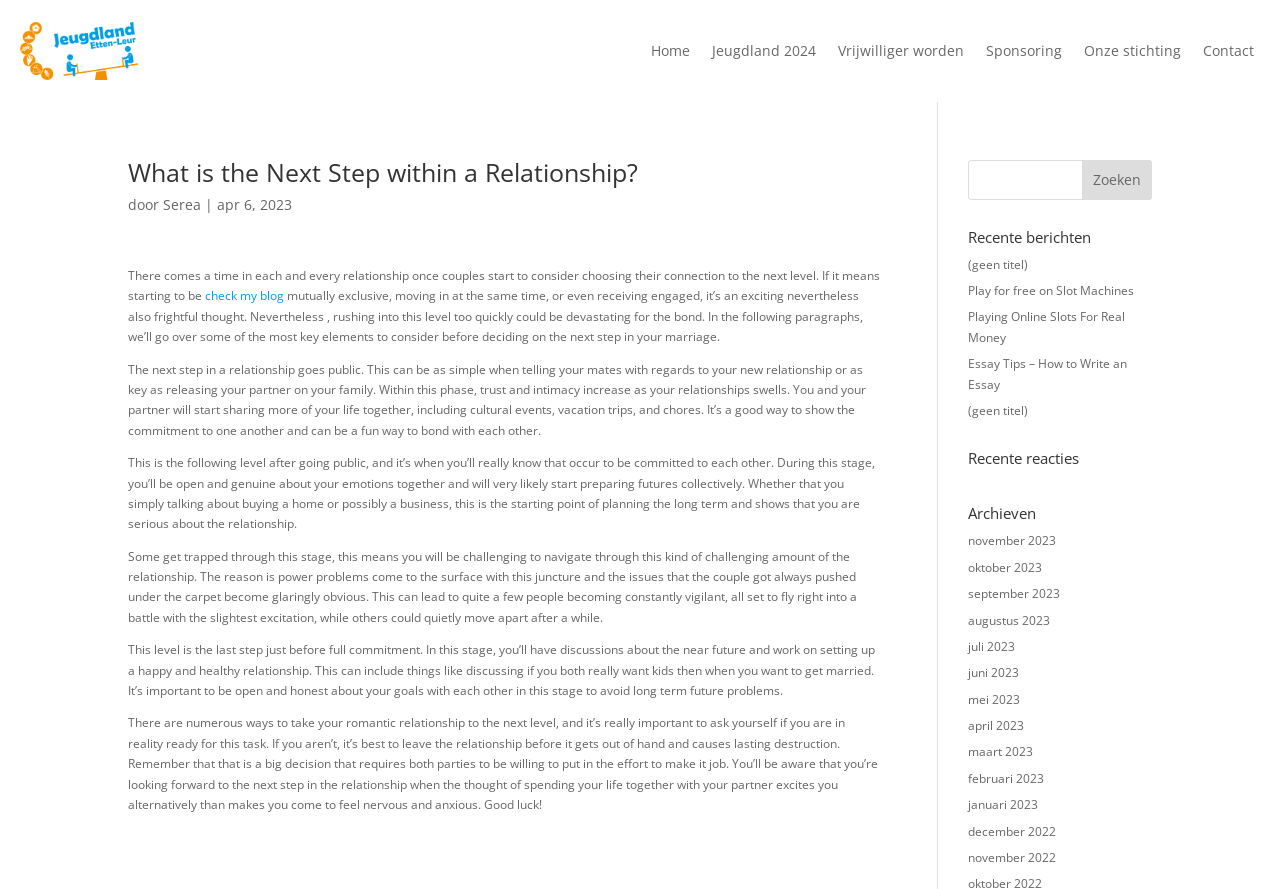Determine the bounding box coordinates of the area to click in order to meet this instruction: "Check the recent posts".

[0.756, 0.258, 0.9, 0.286]